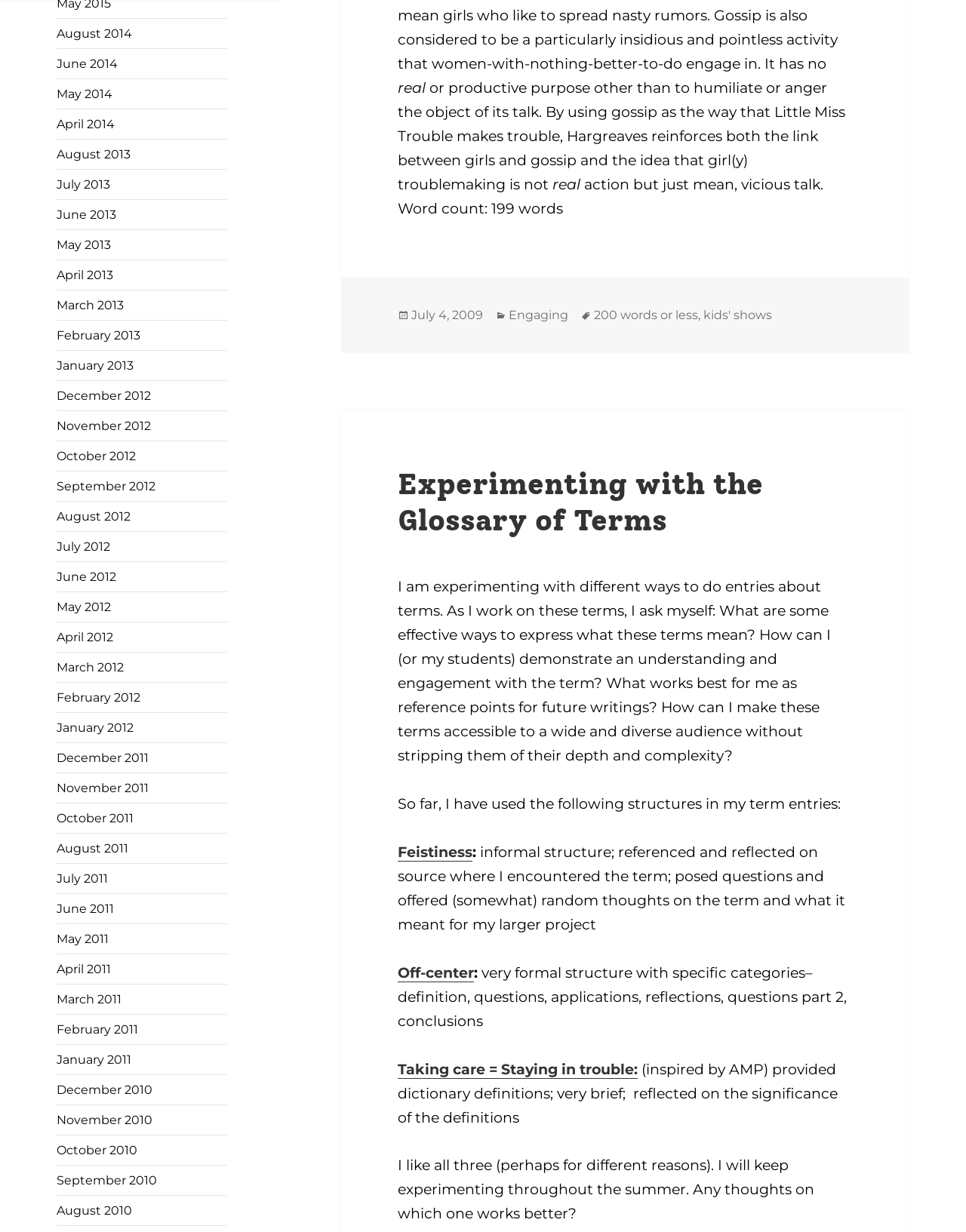Locate the bounding box coordinates of the region to be clicked to comply with the following instruction: "Click on the 'CONTACT' link". The coordinates must be four float numbers between 0 and 1, in the form [left, top, right, bottom].

None